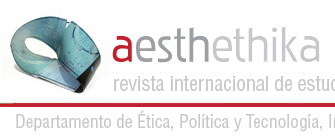What department is the journal affiliated with?
Based on the screenshot, answer the question with a single word or phrase.

Departamento de Ética, Política y Tecnología